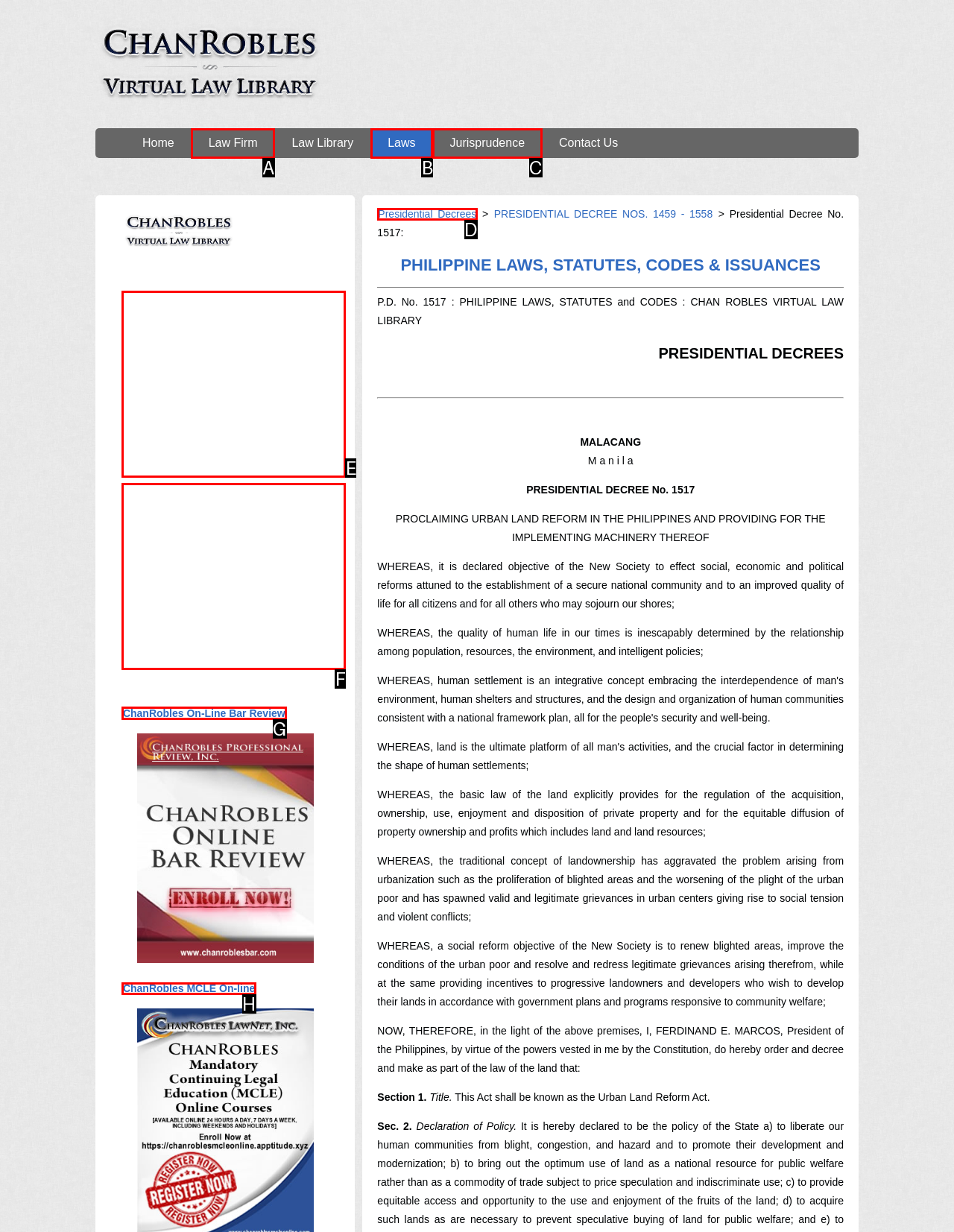Which option should be clicked to complete this task: Check ChanRobles On-Line Bar Review
Reply with the letter of the correct choice from the given choices.

G